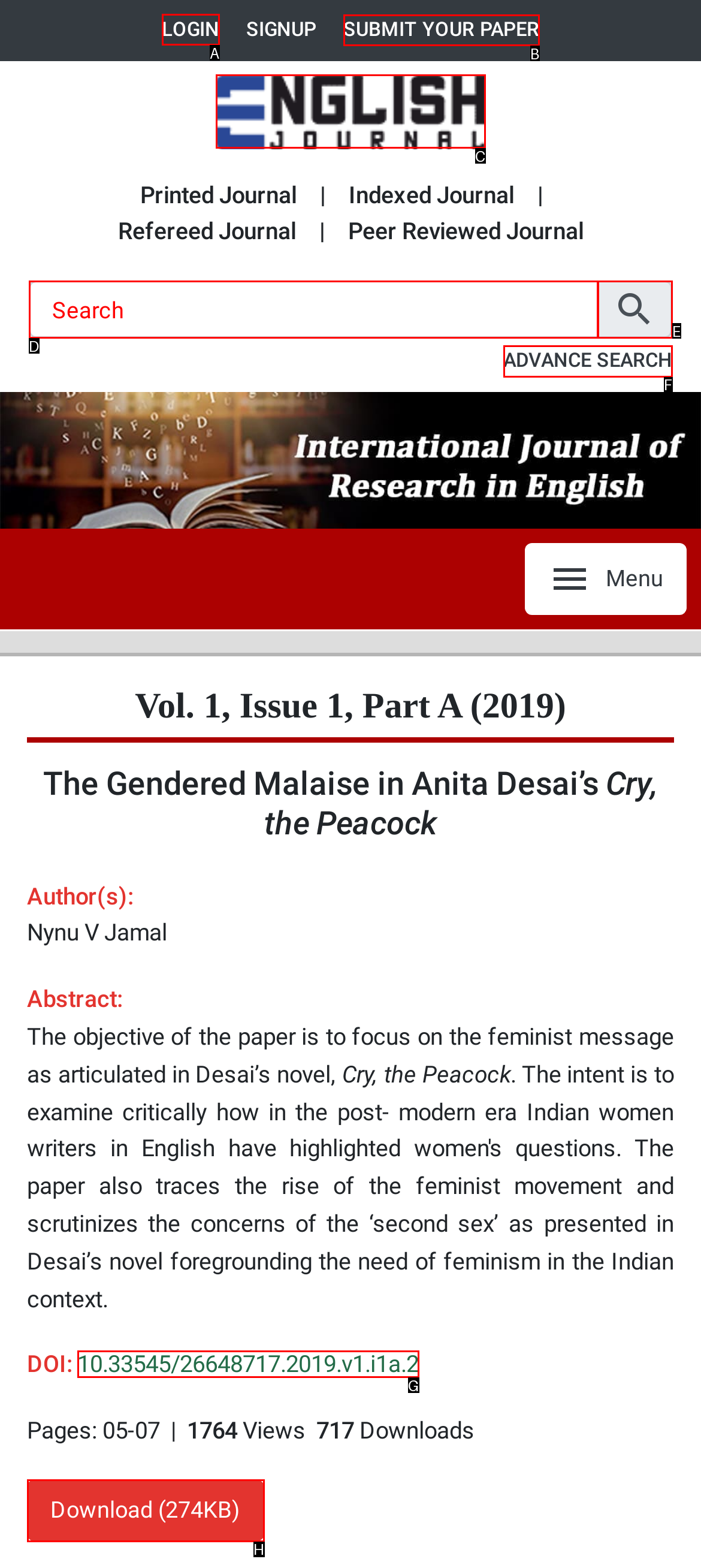Select the letter of the UI element you need to click on to fulfill this task: login to the website. Write down the letter only.

A